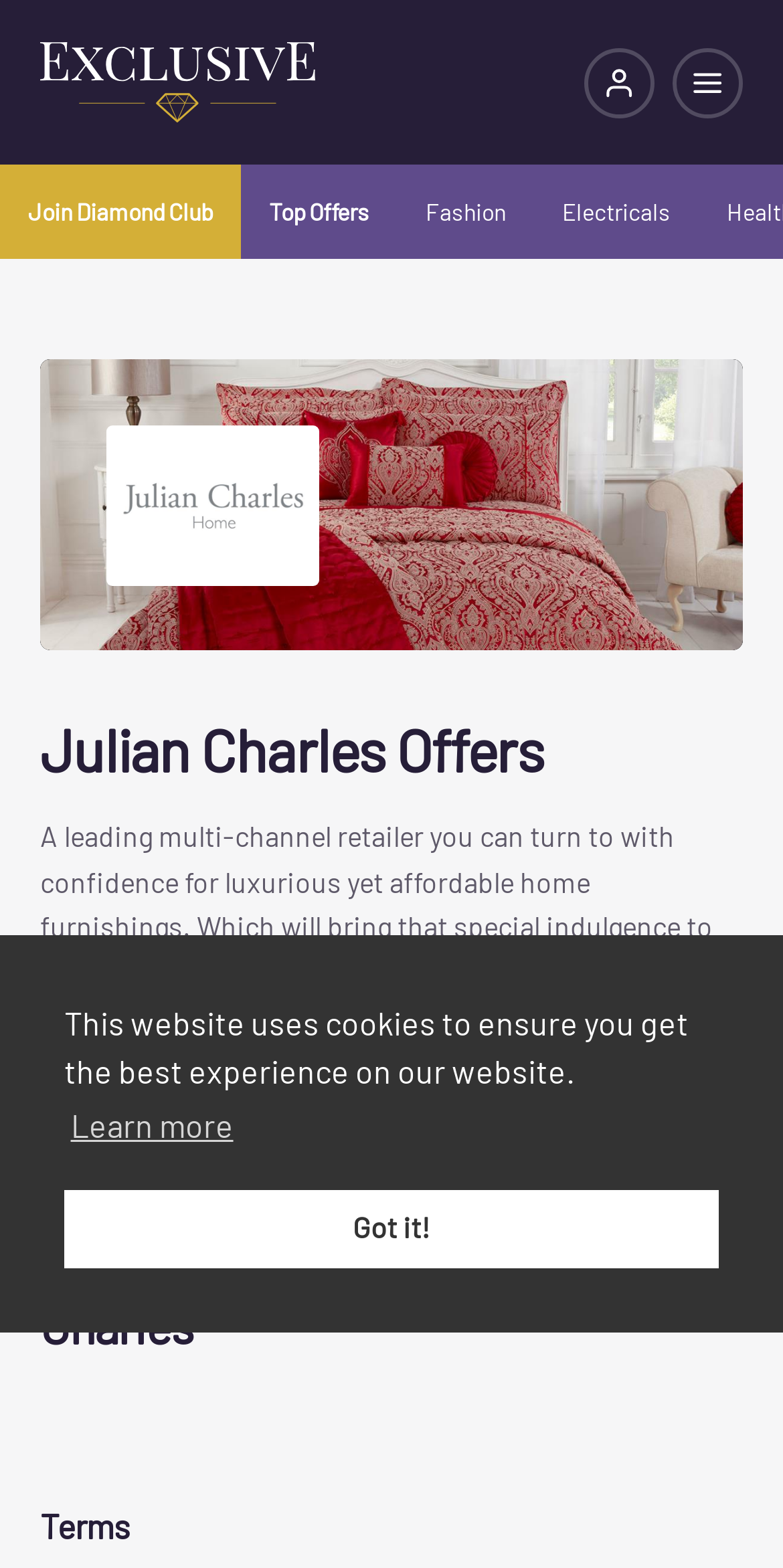Provide a short, one-word or phrase answer to the question below:
What type of products does Julian Charles offer?

Home furnishings